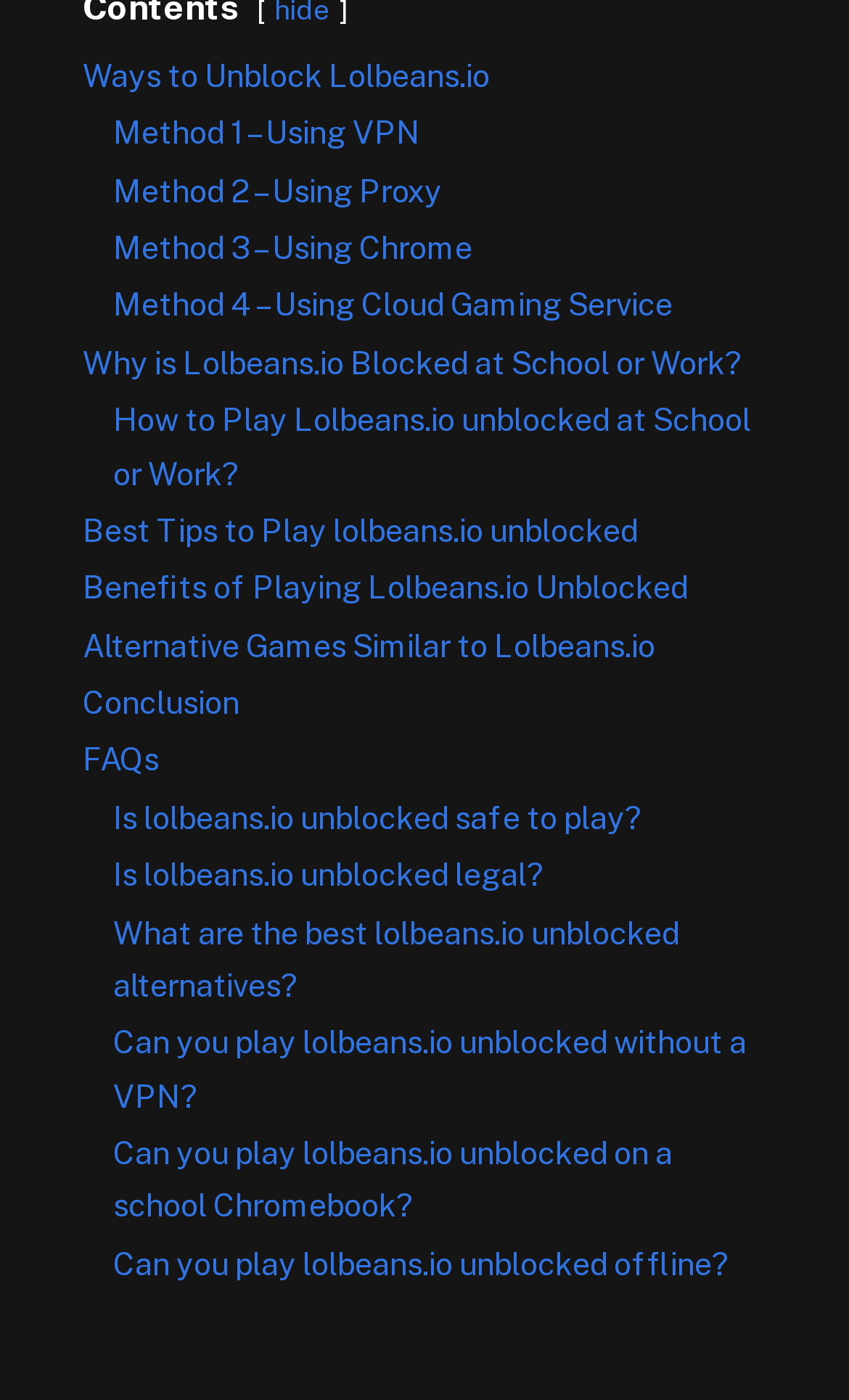Can you identify the bounding box coordinates of the clickable region needed to carry out this instruction: 'Learn 'Why is Lolbeans.io Blocked at School or Work?''? The coordinates should be four float numbers within the range of 0 to 1, stated as [left, top, right, bottom].

[0.097, 0.245, 0.874, 0.272]